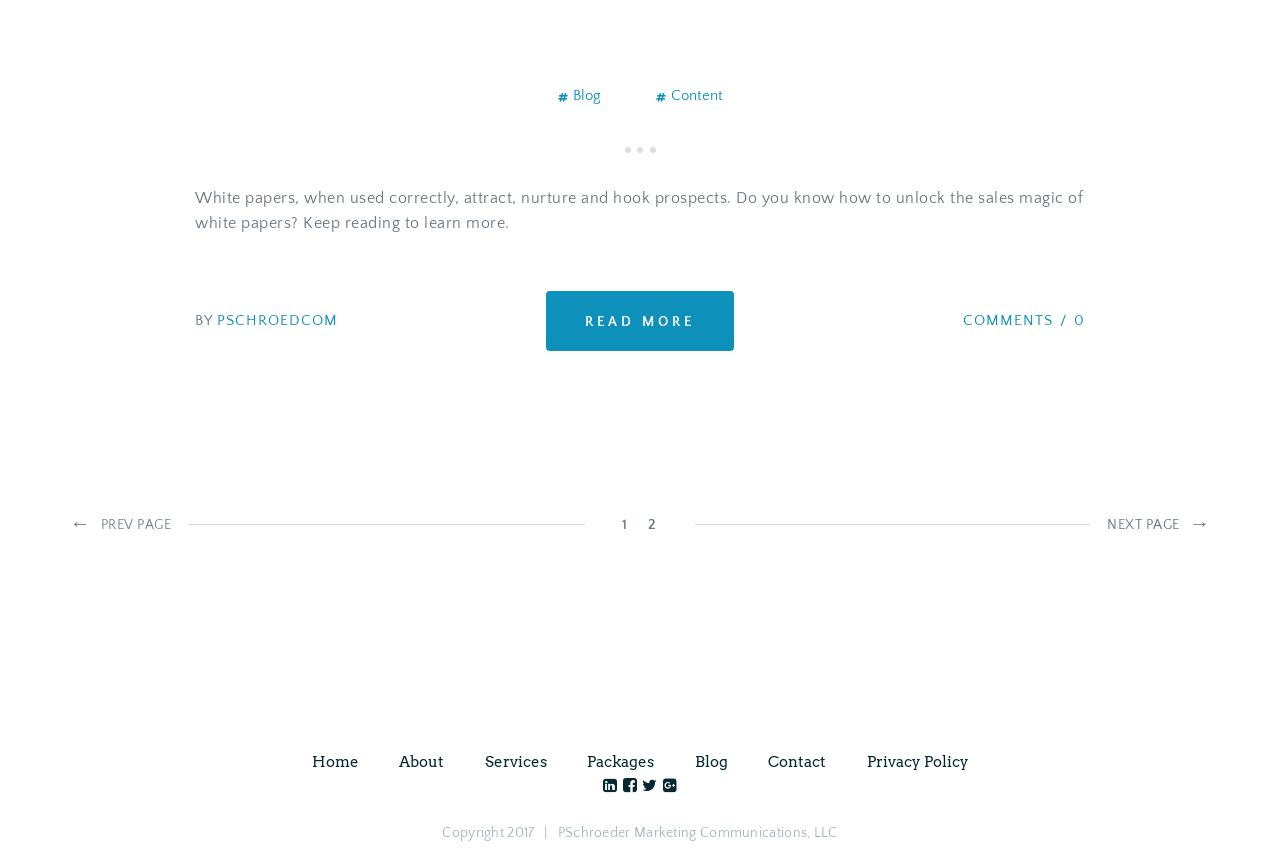Kindly determine the bounding box coordinates for the clickable area to achieve the given instruction: "go to home".

[0.243, 0.87, 0.28, 0.905]